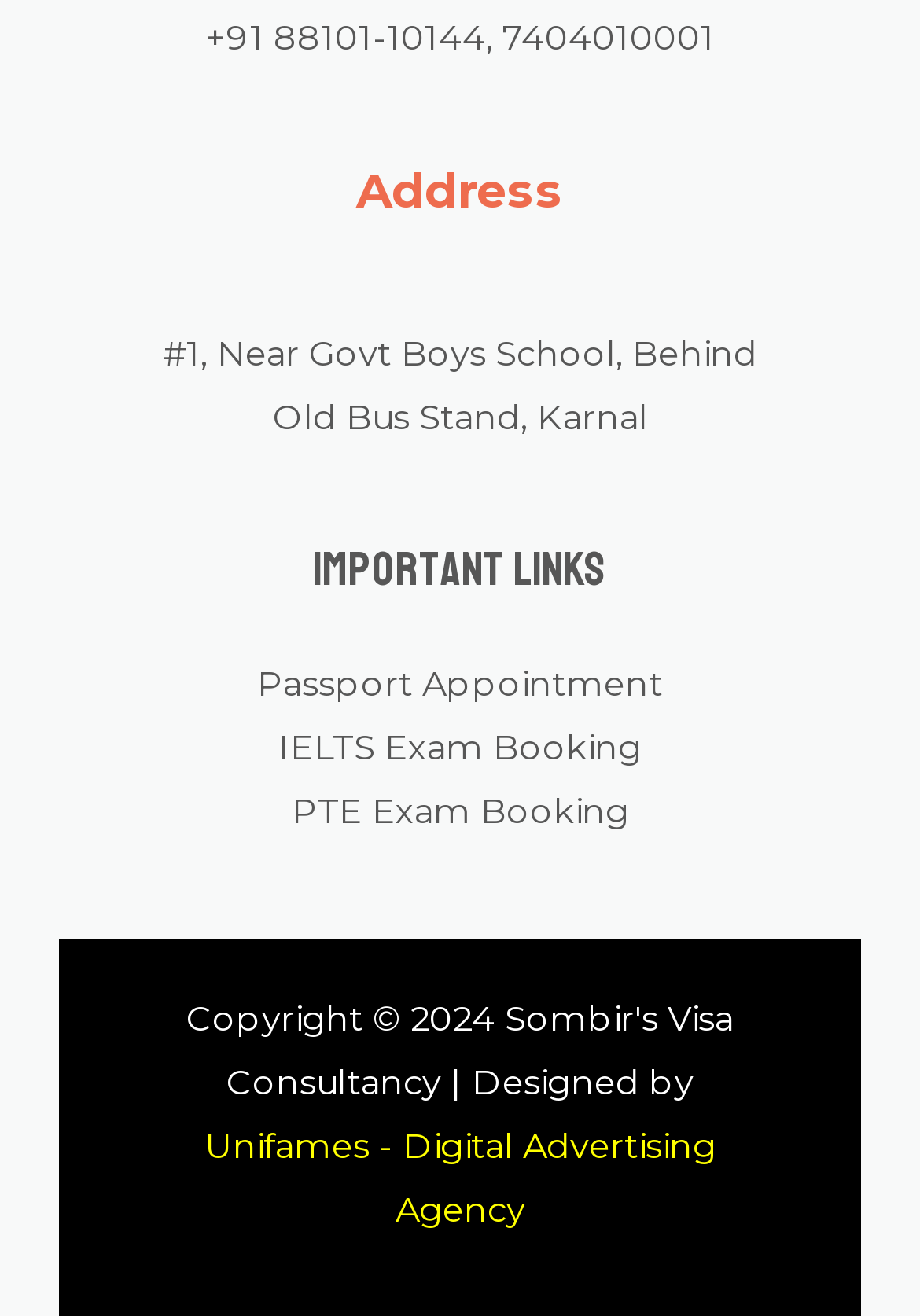What is the address mentioned?
Refer to the image and give a detailed answer to the question.

The address is obtained from the StaticText element with the OCR text '#1, Near Govt Boys School, Behind Old Bus Stand, Karnal' located within the 'Footer Widget 1' section.